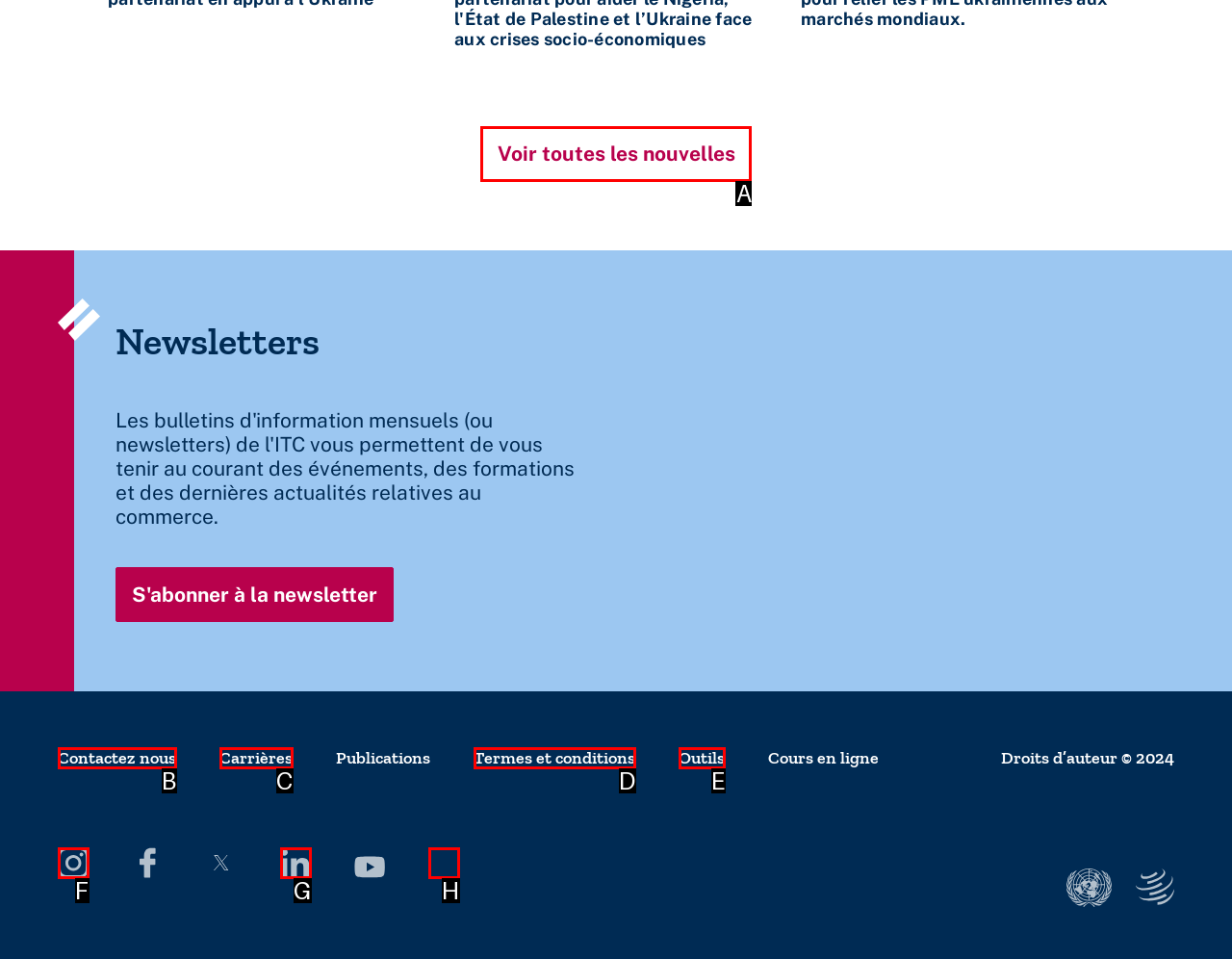Determine which HTML element to click on in order to complete the action: View all news.
Reply with the letter of the selected option.

A